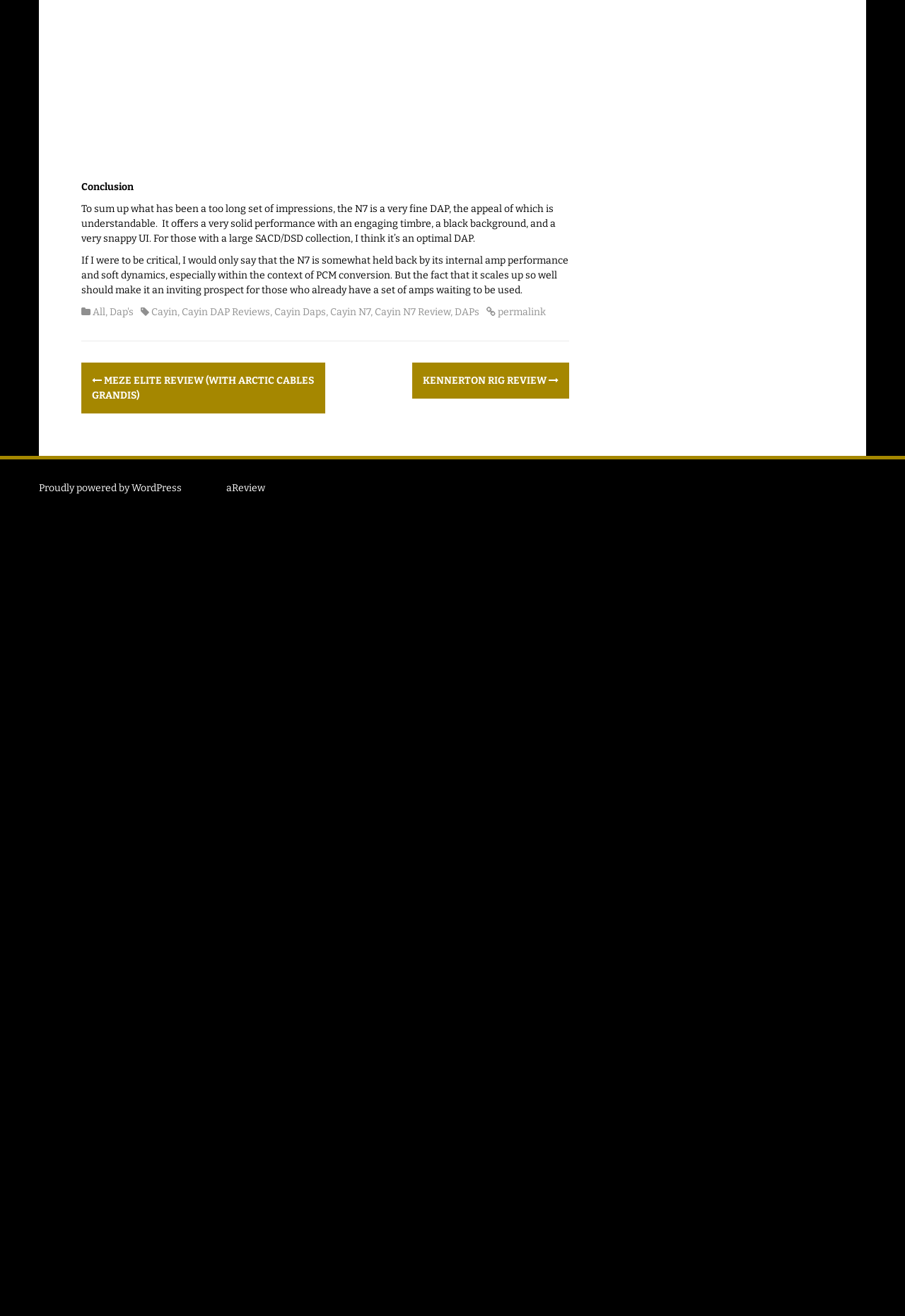Respond to the following question using a concise word or phrase: 
What is below the conclusion section?

Footer